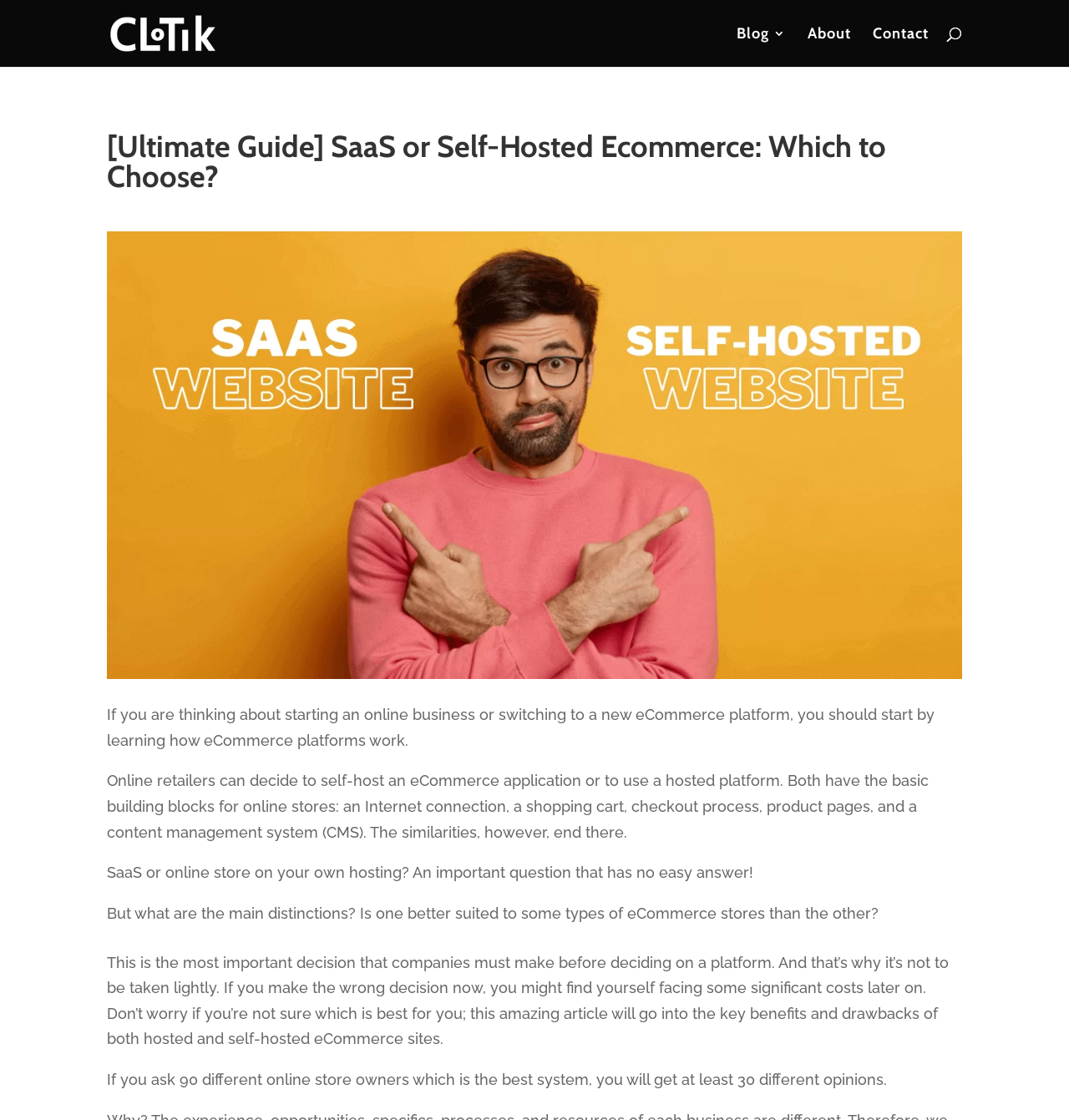What are the basic building blocks of online stores?
Utilize the information in the image to give a detailed answer to the question.

The article mentions that both SaaS and self-hosted ecommerce platforms have the basic building blocks for online stores, which include an Internet connection, a shopping cart, checkout process, product pages, and a content management system (CMS).